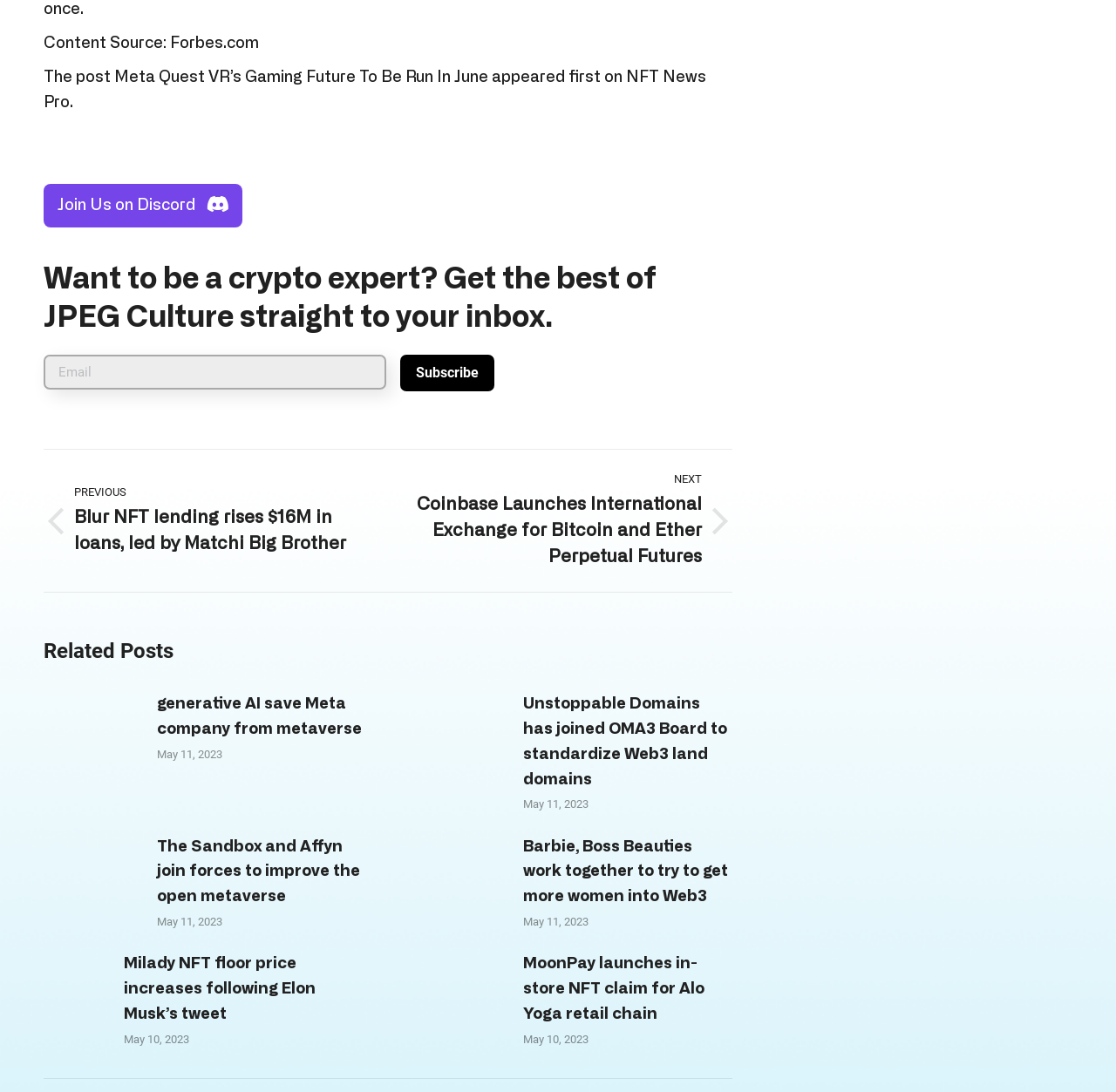Please locate the bounding box coordinates of the element that should be clicked to achieve the given instruction: "Subscribe to the newsletter".

[0.039, 0.325, 0.443, 0.358]